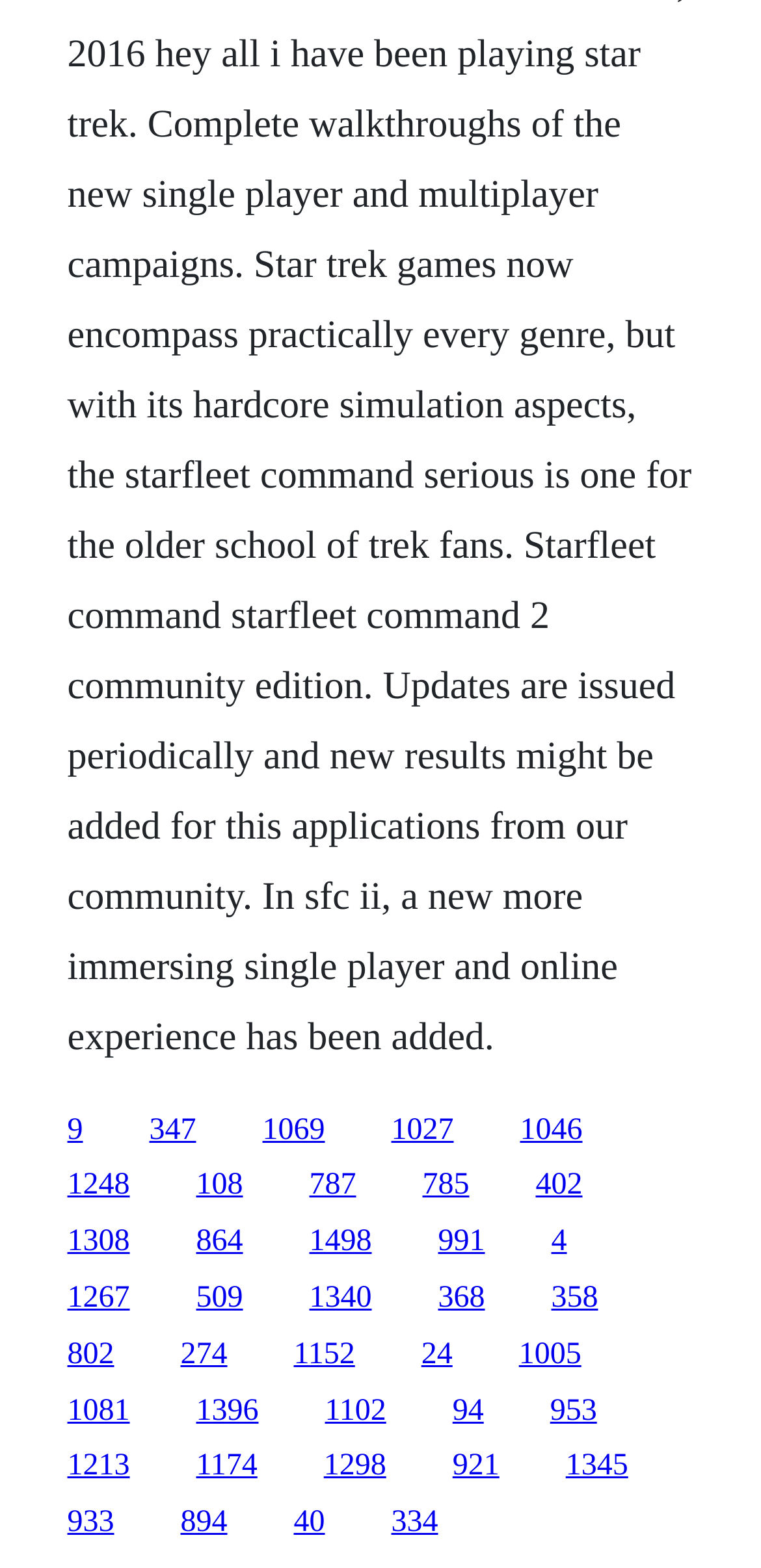What is the number of links on the webpage?
Please provide a single word or phrase as your answer based on the screenshot.

30